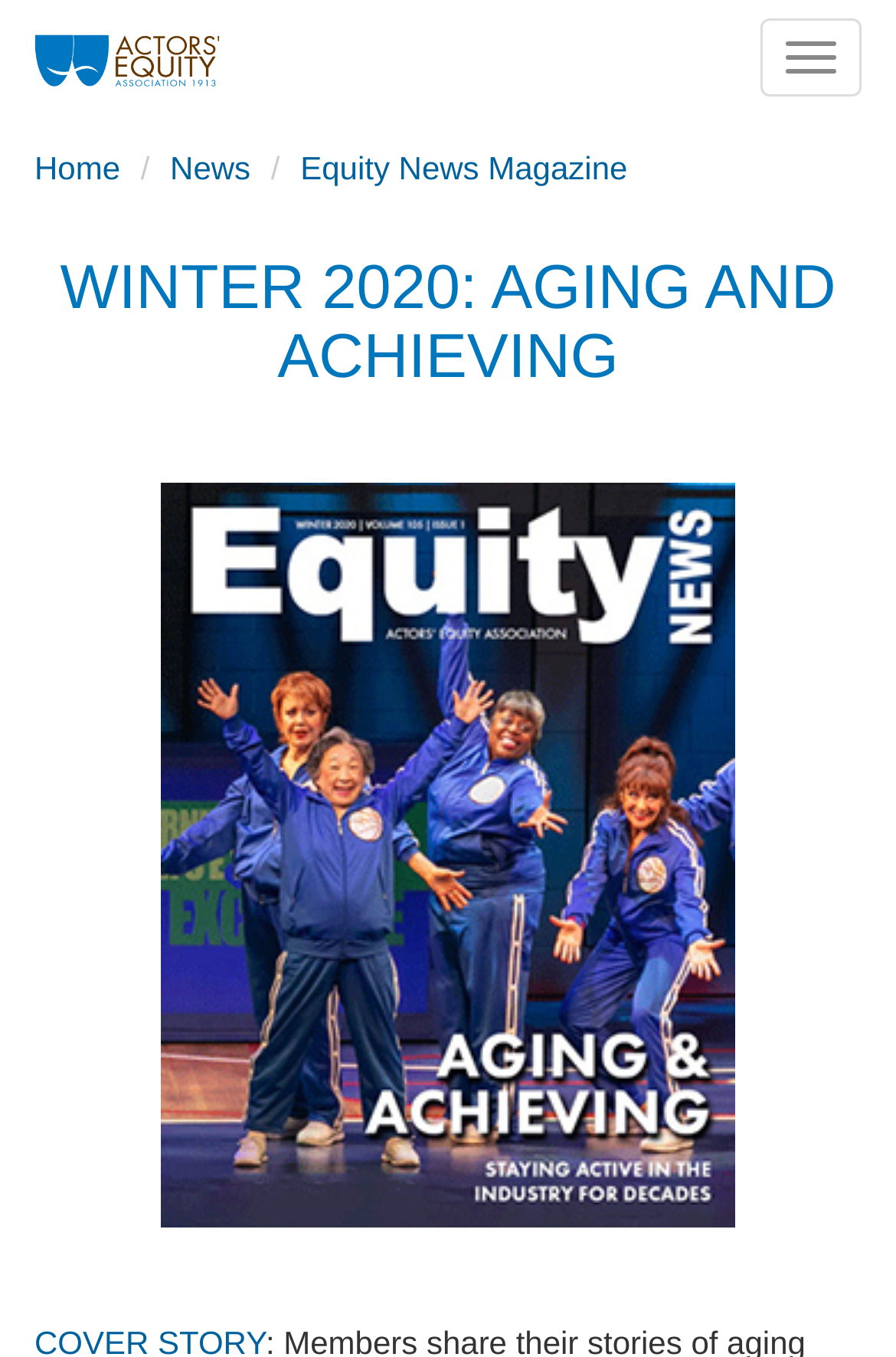Based on the image, give a detailed response to the question: How many navigation links are present on the webpage?

I found the answer by looking at the link elements with text 'Home', 'News', and 'Equity News Magazine', which are the navigation links present on the webpage.